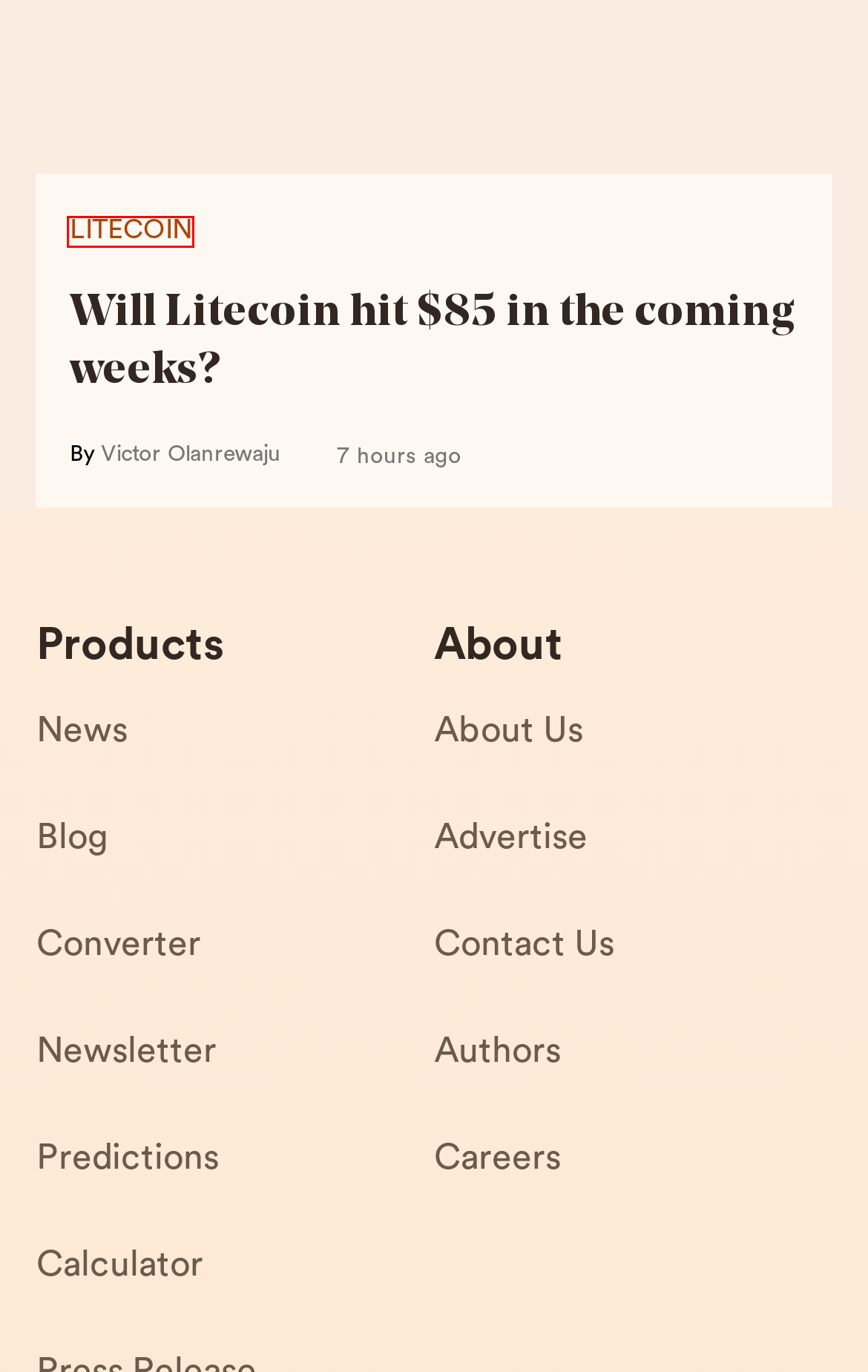You are provided with a screenshot of a webpage that has a red bounding box highlighting a UI element. Choose the most accurate webpage description that matches the new webpage after clicking the highlighted element. Here are your choices:
A. Meet the Expert Cryptocurrency and AI Writers and Editors at AMBCrypto
B. About Us - AMBCrypto
C. Advertise with us - AMBCrypto
D. Cryptocurrency Calculators and Tools | AMBCrypto
E. Litecoin (LTC) News - AMBCrypto
F. Will Litecoin hit $85 in the coming weeks? - AMBCrypto
G. Contact Us - AMBCrypto
H. Careers - AMBCrypto

E